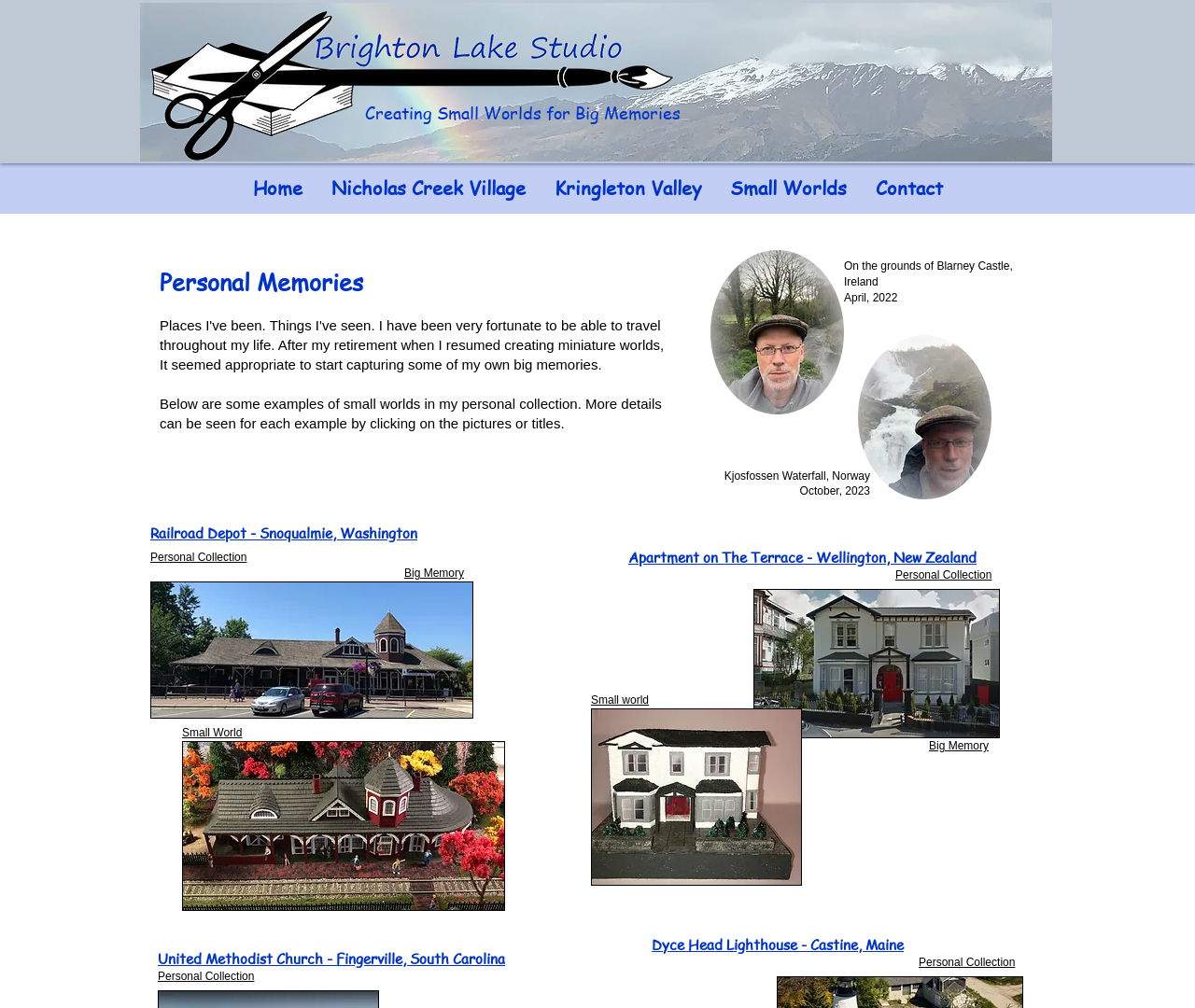What is the text of the first heading on the webpage?
Please look at the screenshot and answer using one word or phrase.

Creating Small Worlds for Big Memories